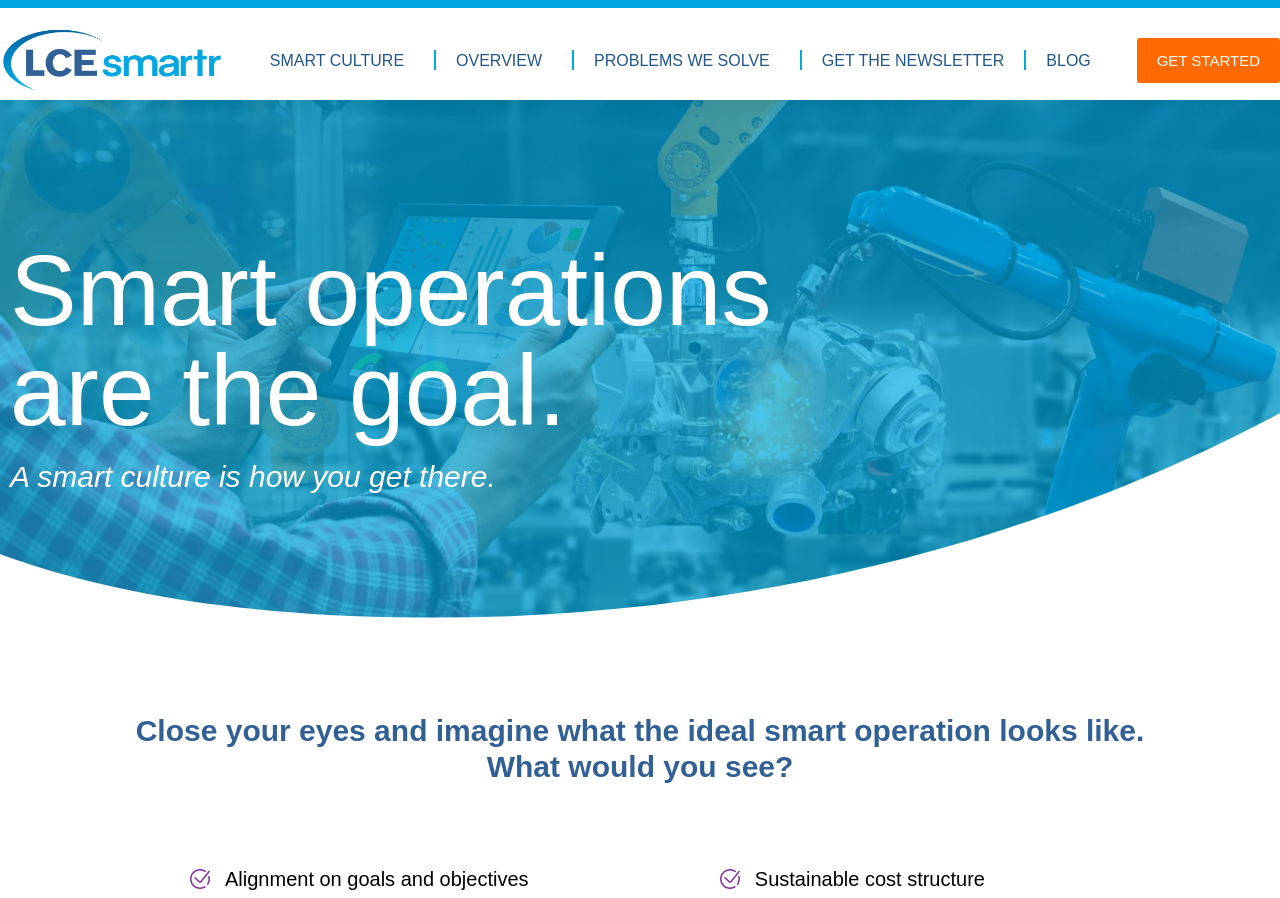Identify the bounding box coordinates of the region that should be clicked to execute the following instruction: "View the image with a checkmark".

[0.148, 0.967, 0.164, 0.99]